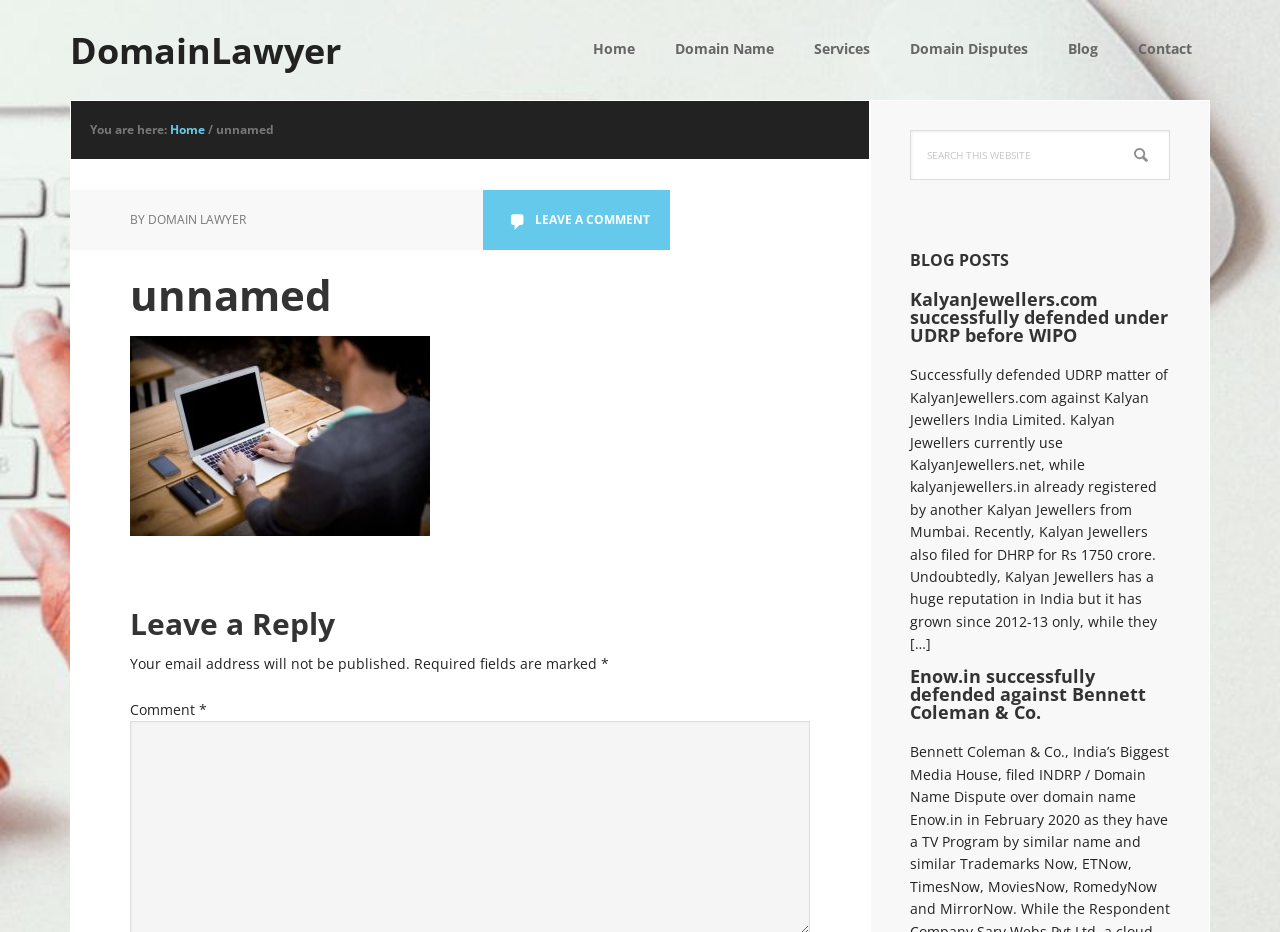What is the topic of the latest article?
Please ensure your answer to the question is detailed and covers all necessary aspects.

The latest article is titled 'KalyanJewellers.com successfully defended under UDRP before WIPO', which suggests that the topic of the article is a domain dispute resolution case. The article likely discusses the details of the case and the outcome.